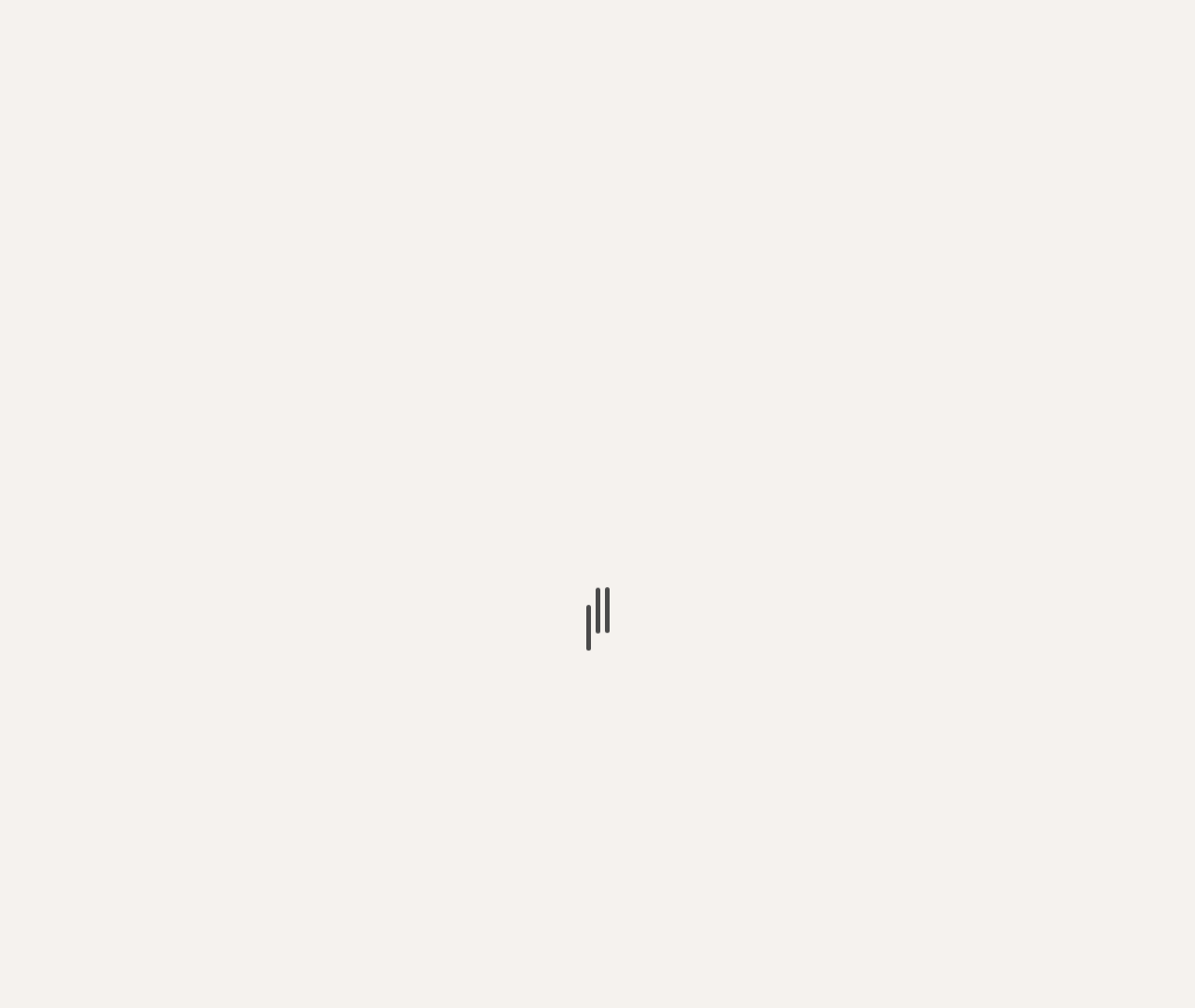Identify the bounding box coordinates of the region that should be clicked to execute the following instruction: "Browse the 'LIFESTYLE' category".

[0.281, 0.667, 0.337, 0.685]